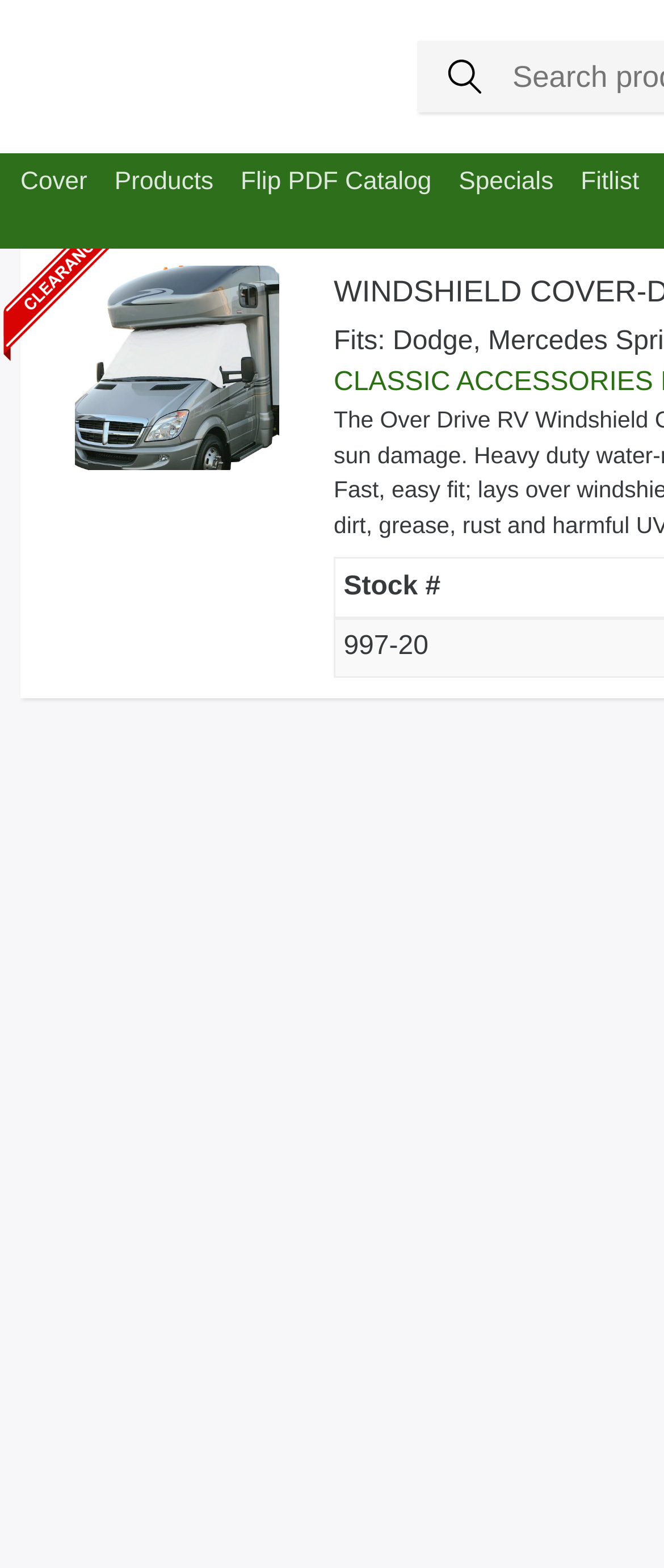How many images are there on the top? Analyze the screenshot and reply with just one word or a short phrase.

3